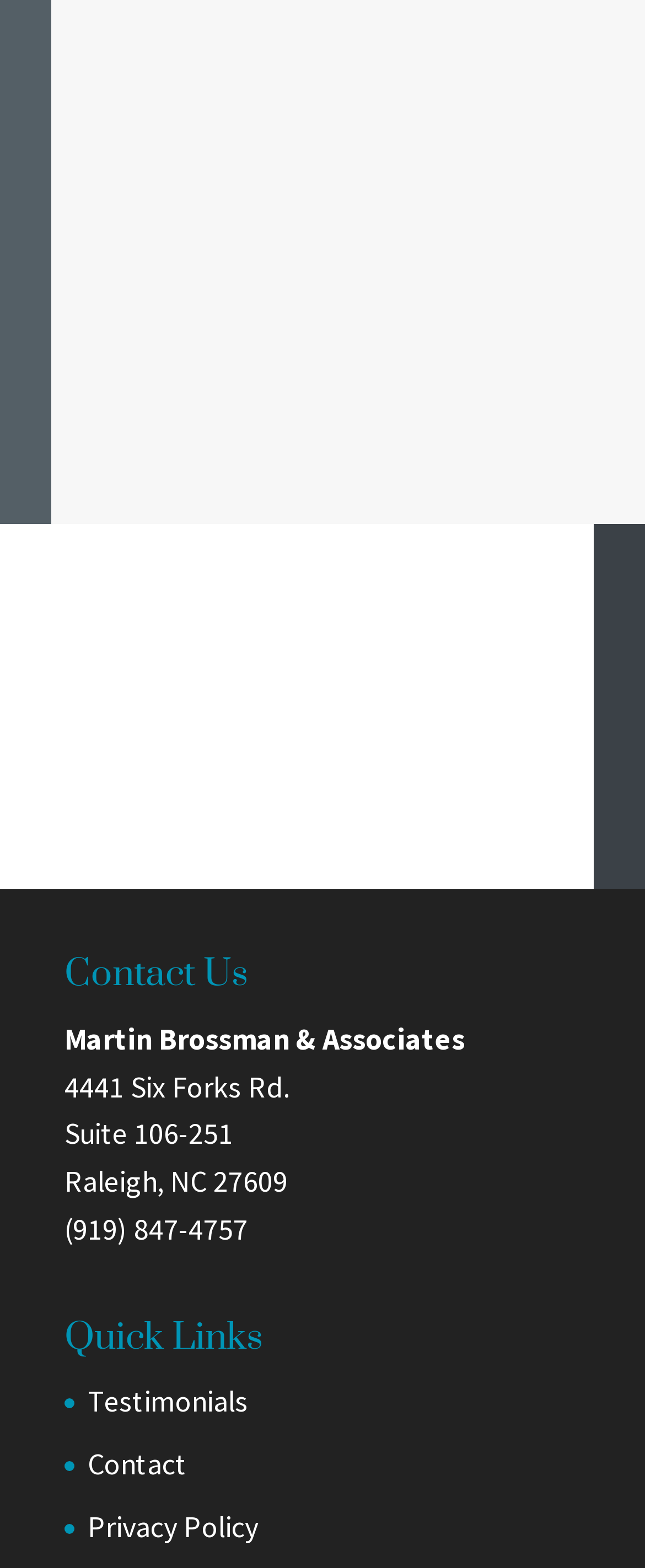What is the street address?
Using the image as a reference, answer the question in detail.

The street address can be found in the static text element located below the company name, which reads '4441 Six Forks Rd.'.